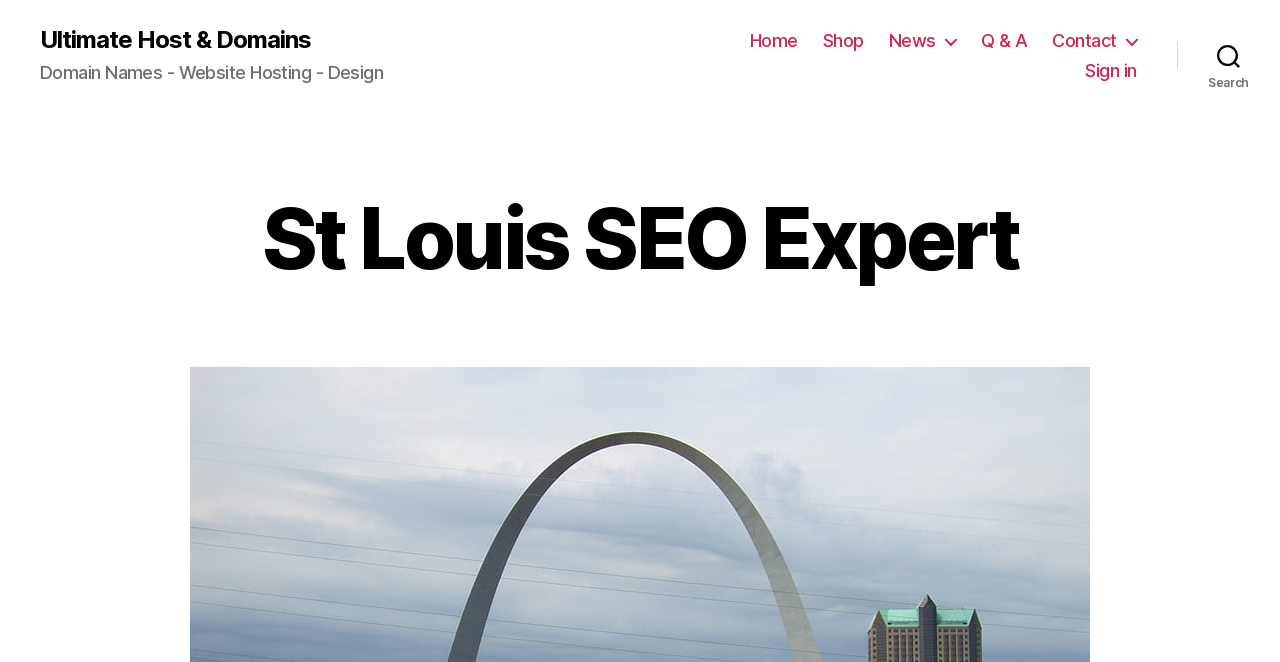Find the bounding box coordinates of the element to click in order to complete the given instruction: "visit shop."

[0.643, 0.045, 0.675, 0.078]